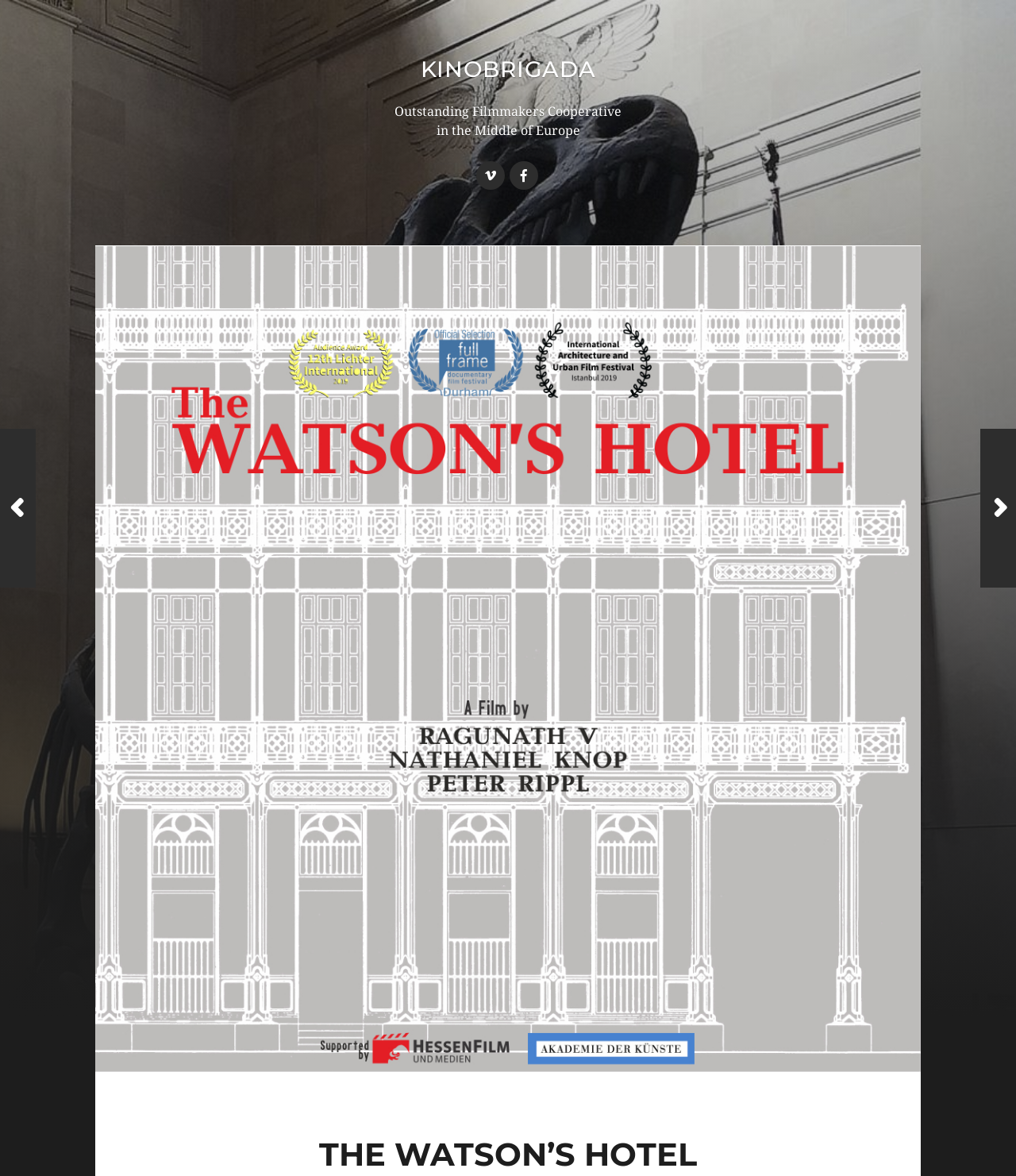What is the name of the hotel?
Using the visual information, reply with a single word or short phrase.

The Watson's Hotel